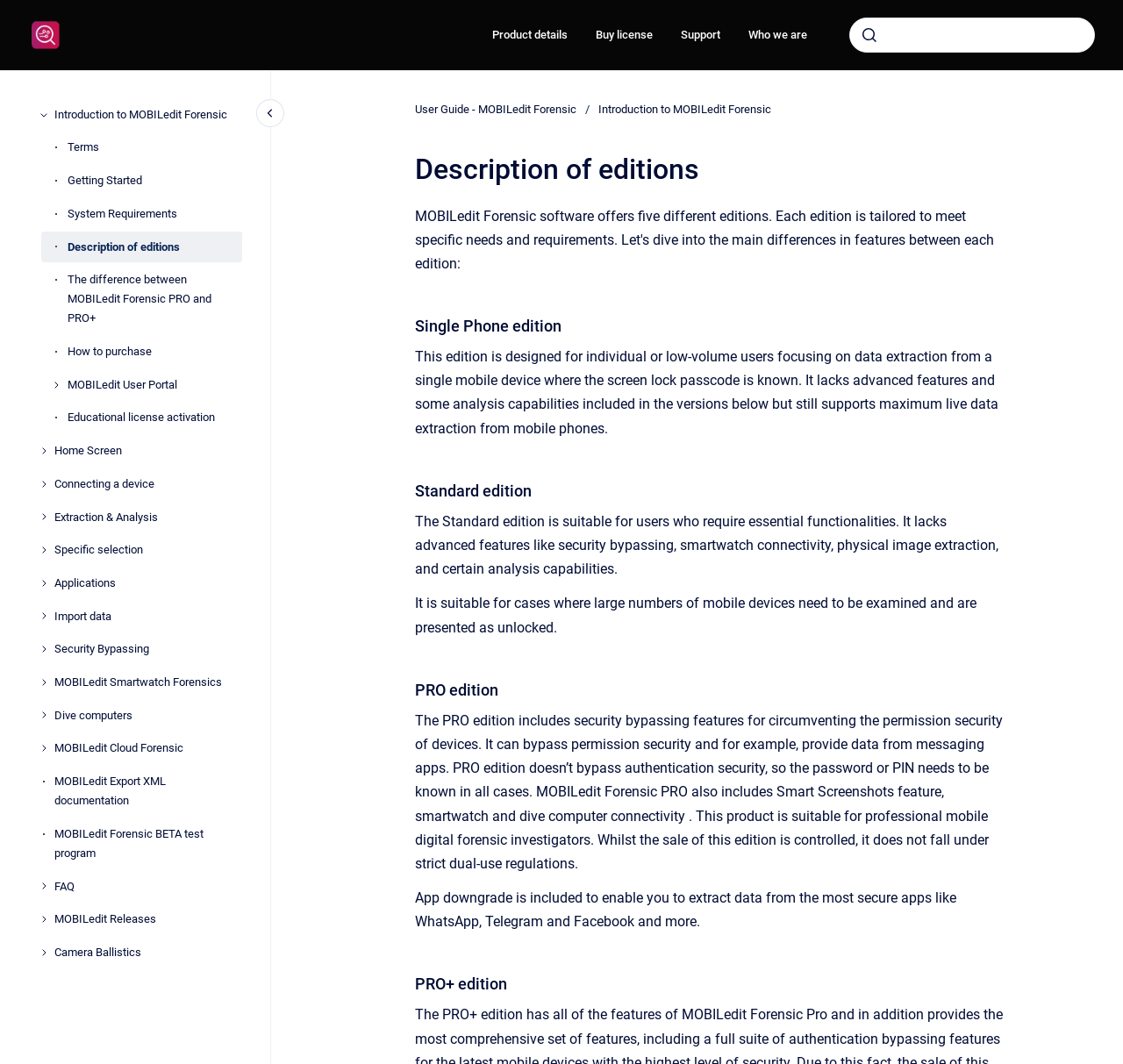Determine the bounding box coordinates of the region to click in order to accomplish the following instruction: "Click on the 'Home' link". Provide the coordinates as four float numbers between 0 and 1, specifically [left, top, right, bottom].

None